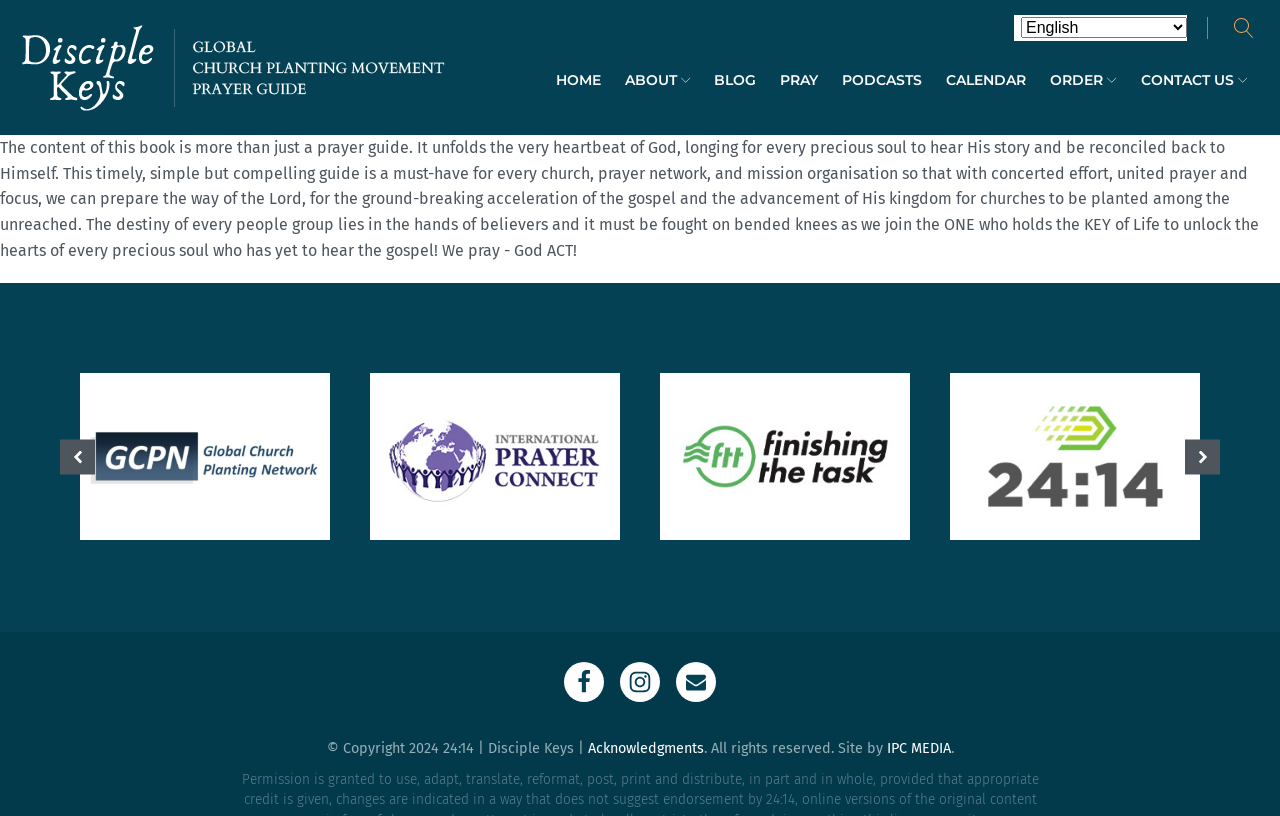What is the copyright year of the website?
Carefully analyze the image and provide a thorough answer to the question.

The copyright information at the bottom of the webpage indicates that the website's content is copyrighted in 2024, suggesting that the website was created or updated in that year.